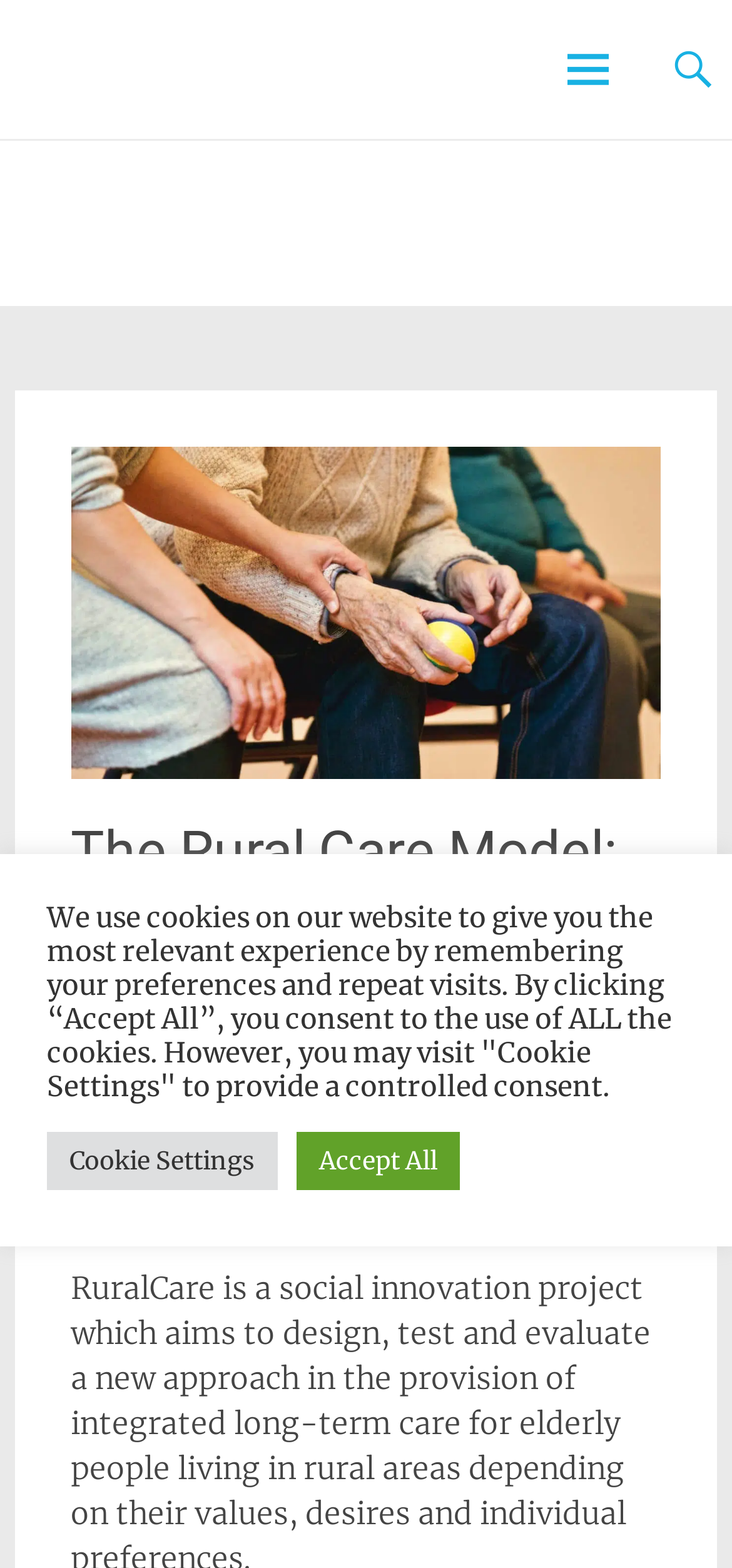What is the name of the organization responsible for the website?
From the image, provide a succinct answer in one word or a short phrase.

ESN Communications